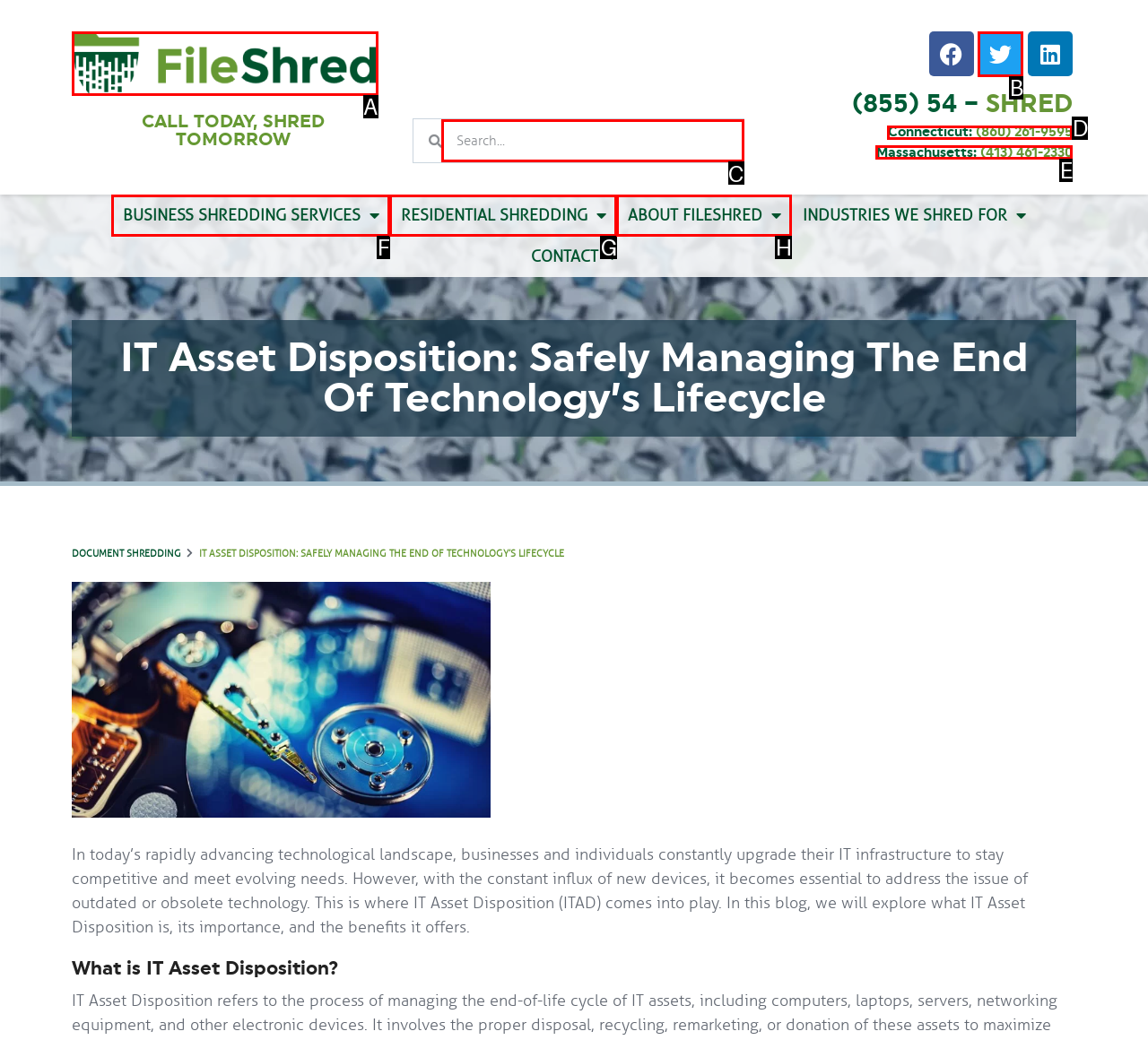Identify the correct UI element to click for the following task: Search for something Choose the option's letter based on the given choices.

C